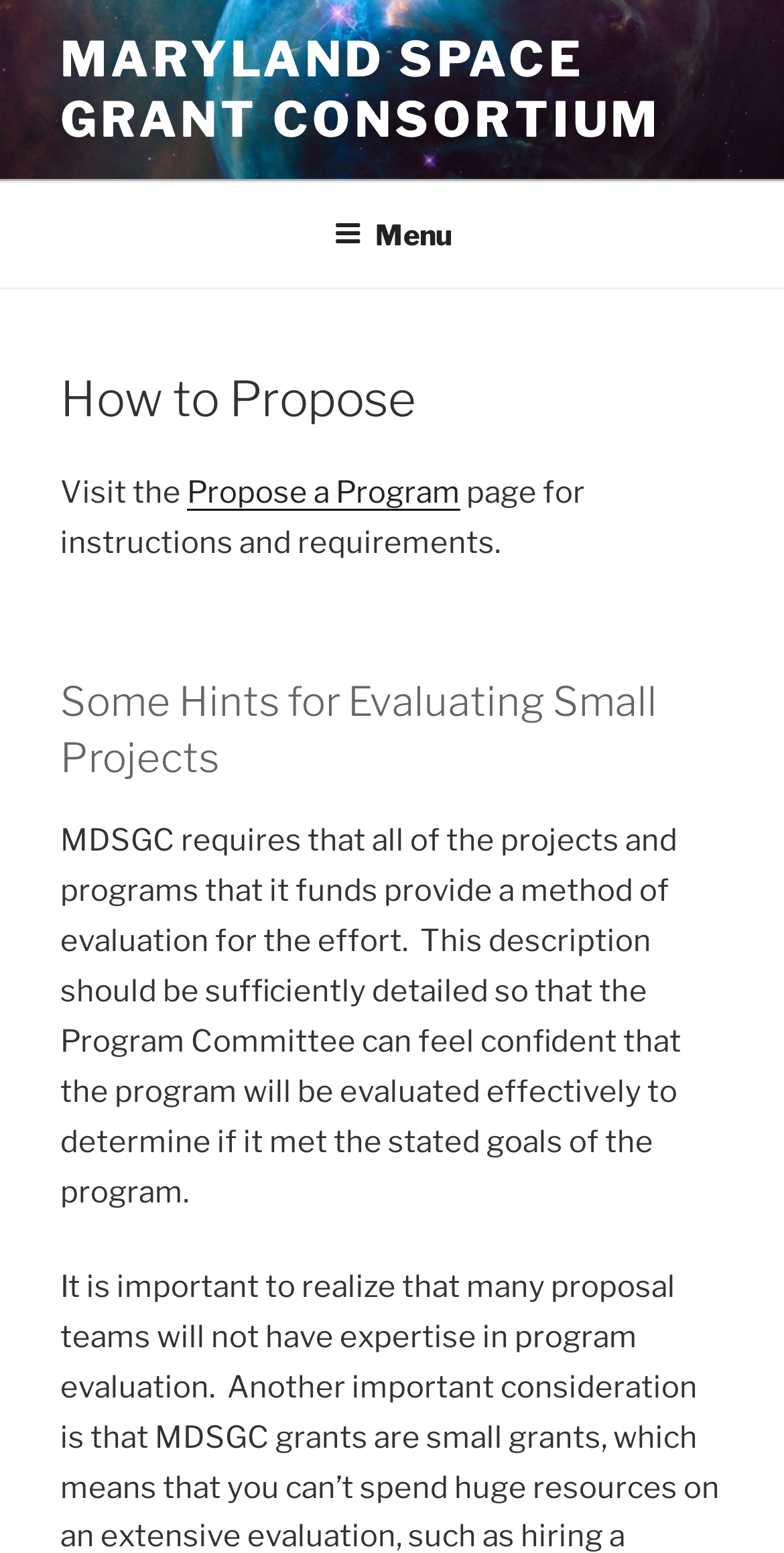Articulate a detailed summary of the webpage's content and design.

The webpage is about Project Evaluation Guidelines provided by the Maryland Space Grant Consortium. At the top of the page, there is a large image of the Bubble Nebula, taking up about 12% of the page's height. Below the image, there is a link to the Maryland Space Grant Consortium, which is centered near the top of the page. 

To the right of the image, there is a top menu navigation bar, which contains a button labeled "Menu". When expanded, the menu displays several options, including a heading "How to Propose" and a link to a page for proposing a program, accompanied by a brief instruction. 

Further down, there is another heading "Some Hints for Evaluating Small Projects", followed by a paragraph of text that explains the evaluation requirements for projects funded by MDSGC. This text is quite detailed, covering about 25% of the page's height.